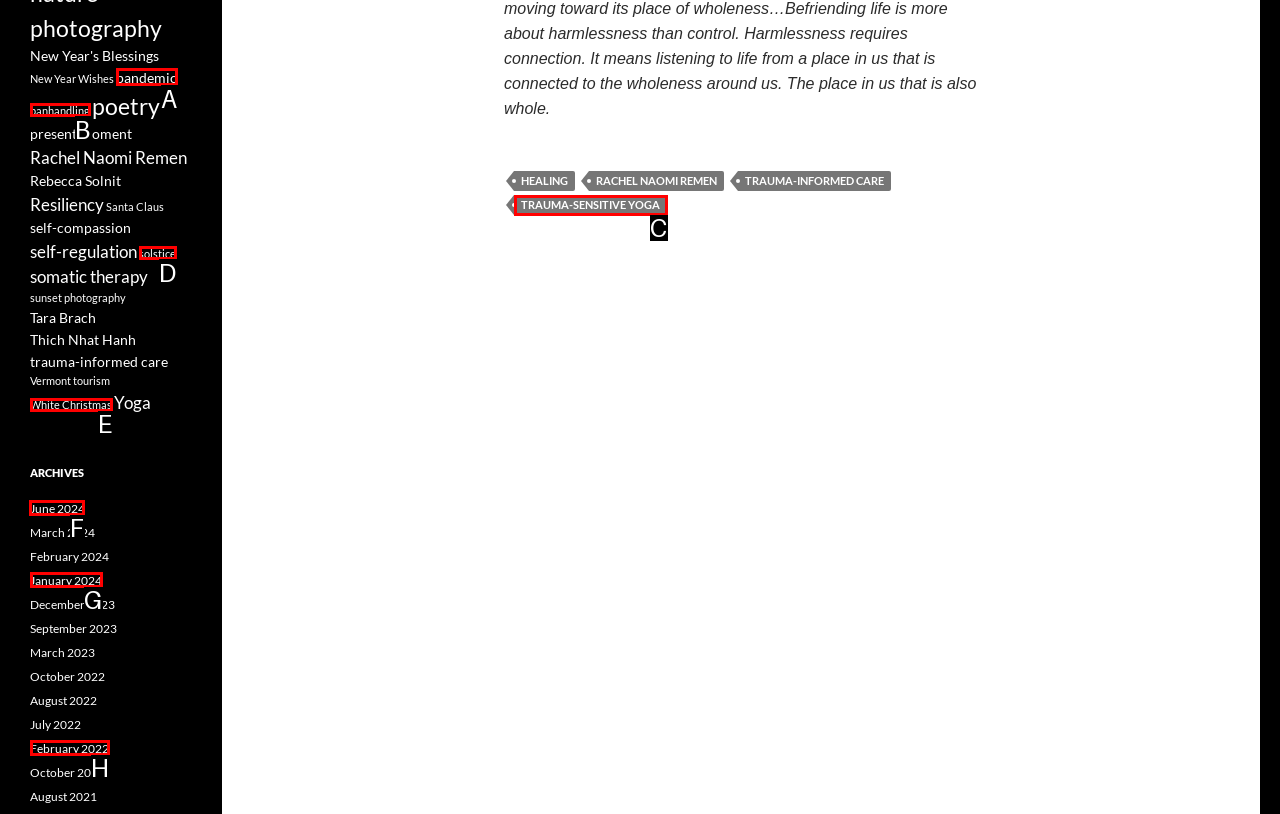Which letter corresponds to the correct option to complete the task: View archives for June 2024?
Answer with the letter of the chosen UI element.

F